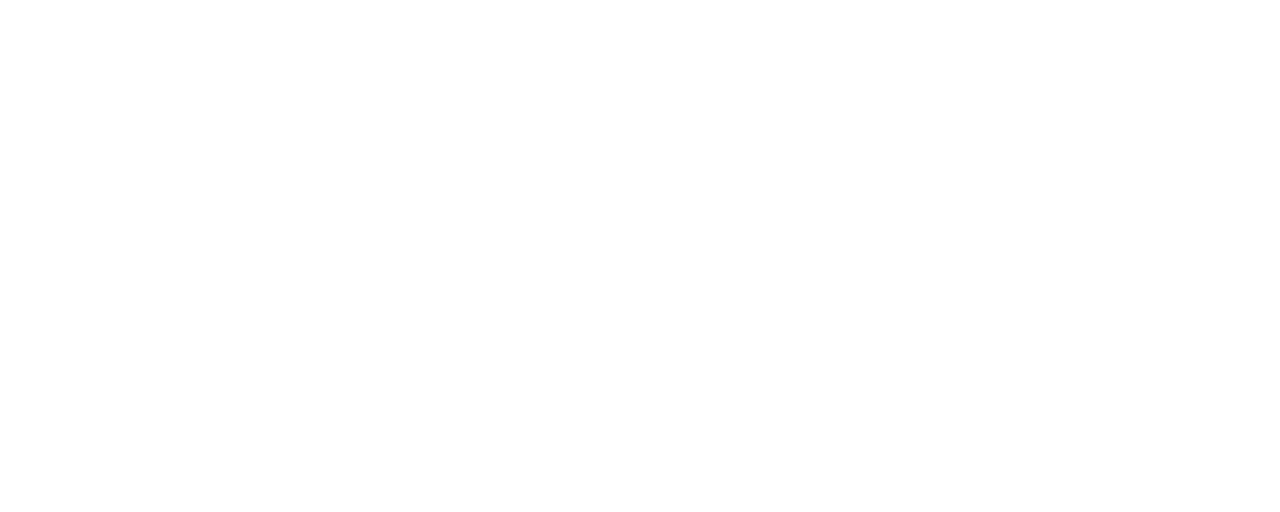Determine the bounding box coordinates of the UI element described by: "Audio and video systems".

[0.251, 0.439, 0.366, 0.484]